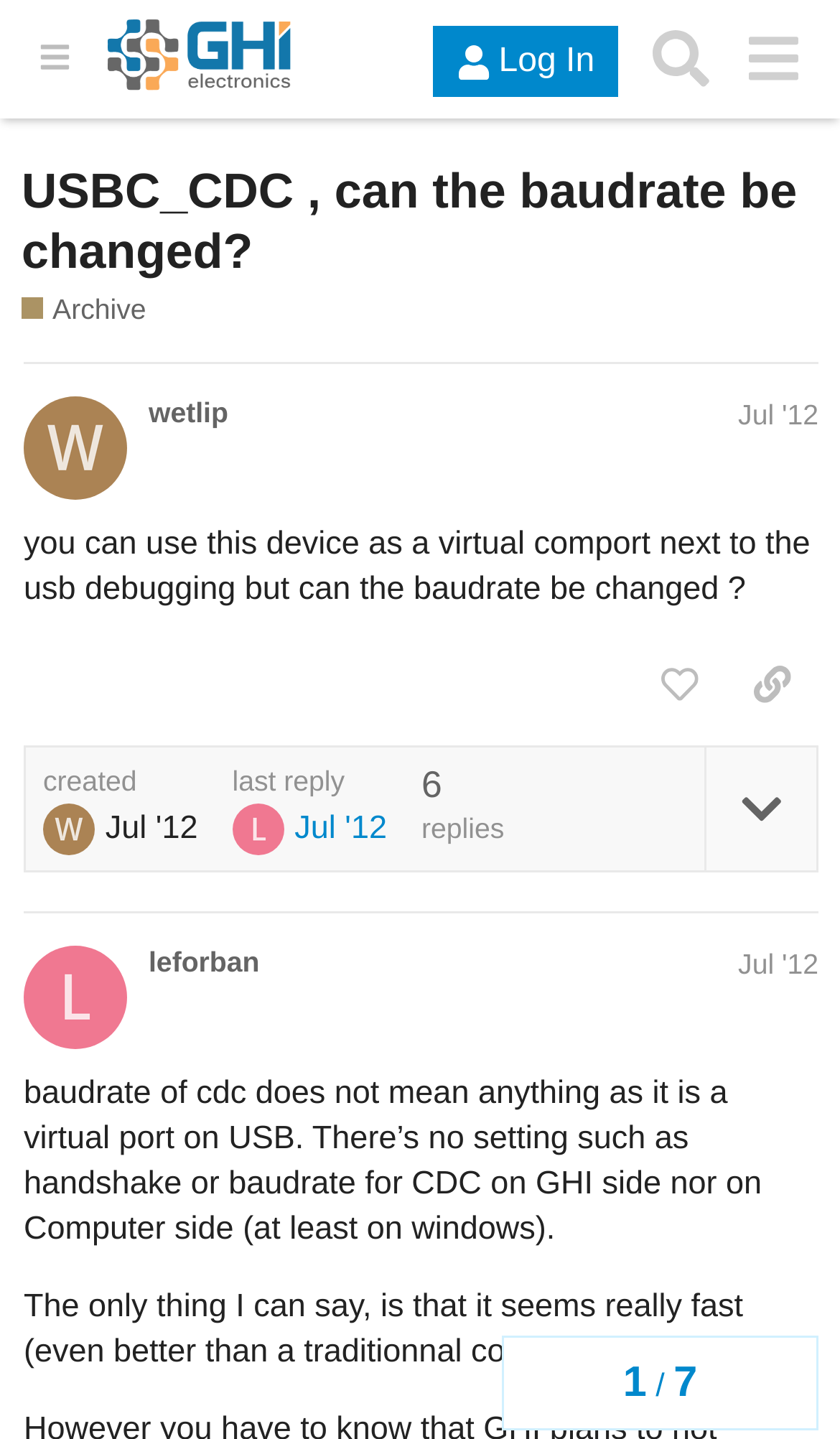Identify the bounding box coordinates of the element that should be clicked to fulfill this task: "Click the 'Copy a link to this post to clipboard' button". The coordinates should be provided as four float numbers between 0 and 1, i.e., [left, top, right, bottom].

[0.864, 0.448, 0.974, 0.503]